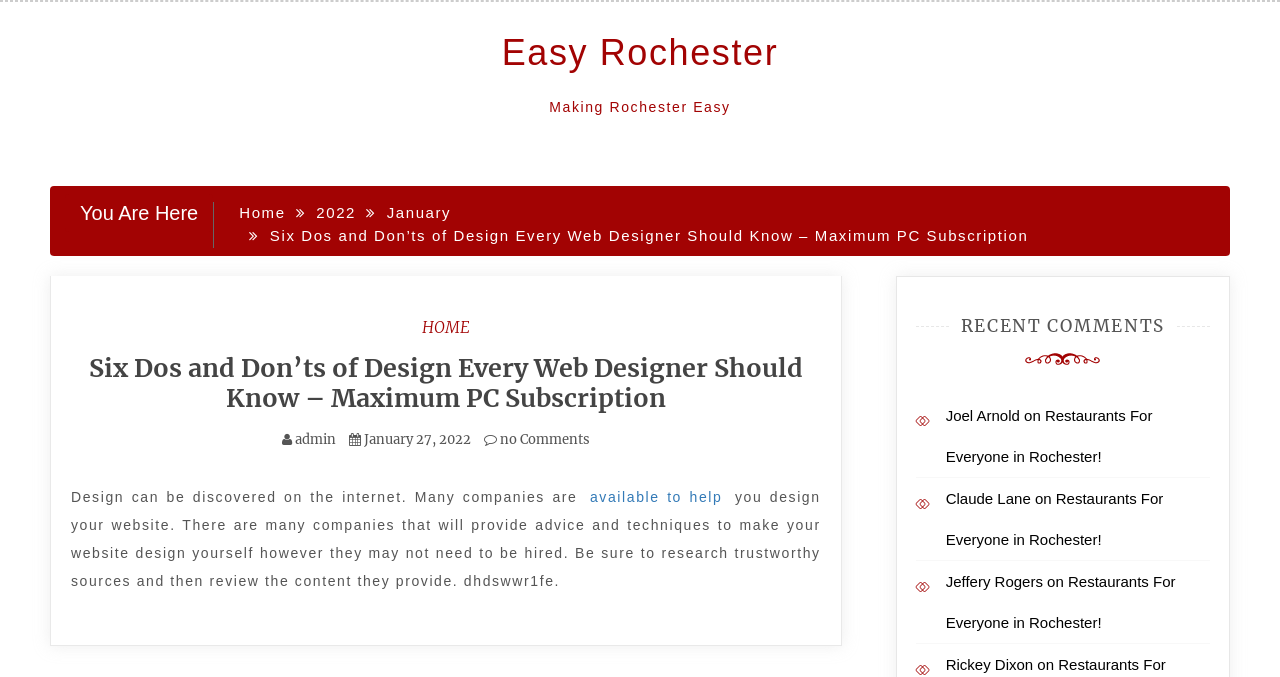Using the description: "admin", identify the bounding box of the corresponding UI element in the screenshot.

[0.23, 0.636, 0.262, 0.661]